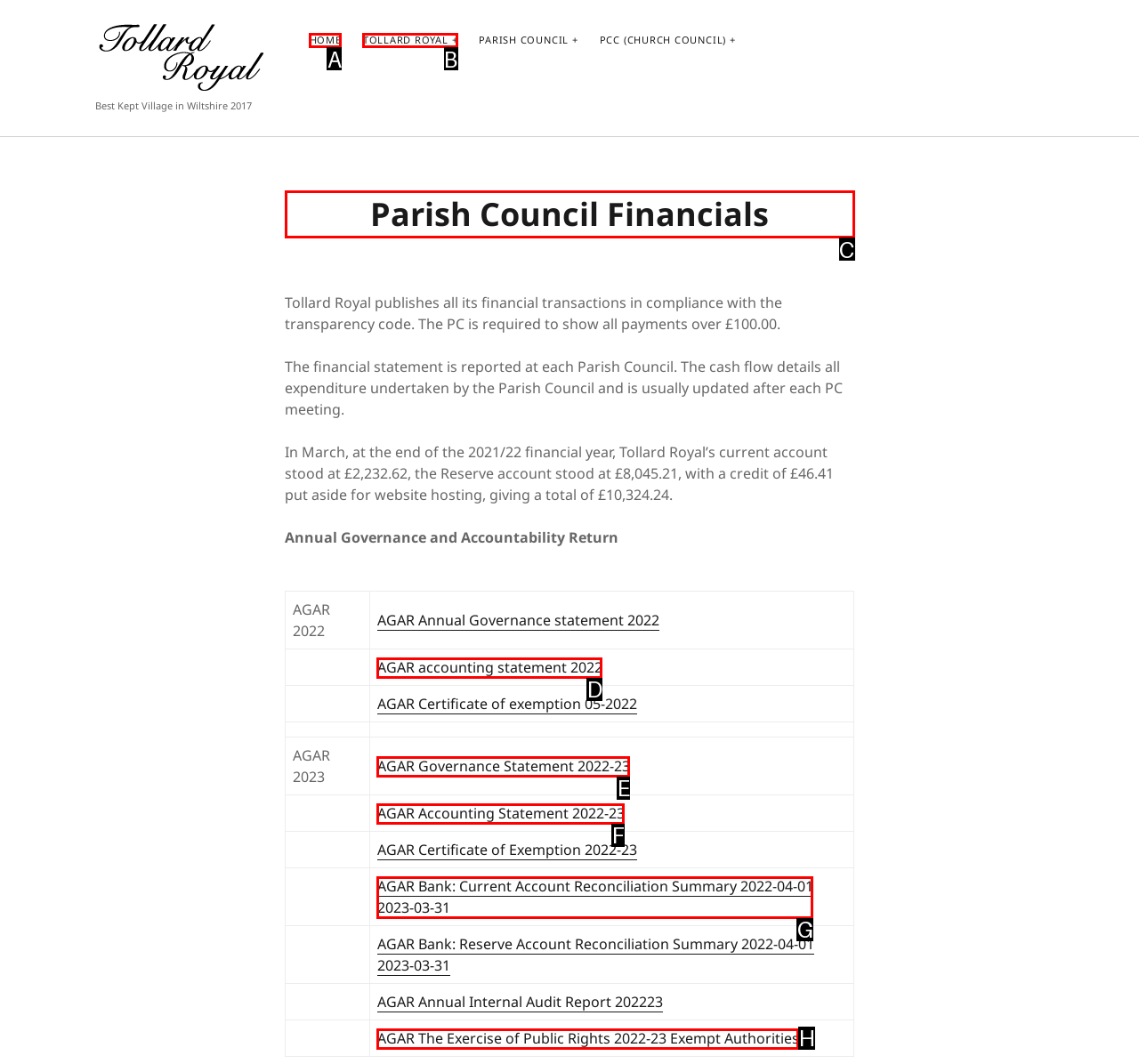Identify the HTML element to click to fulfill this task: View Parish Council Financials
Answer with the letter from the given choices.

C